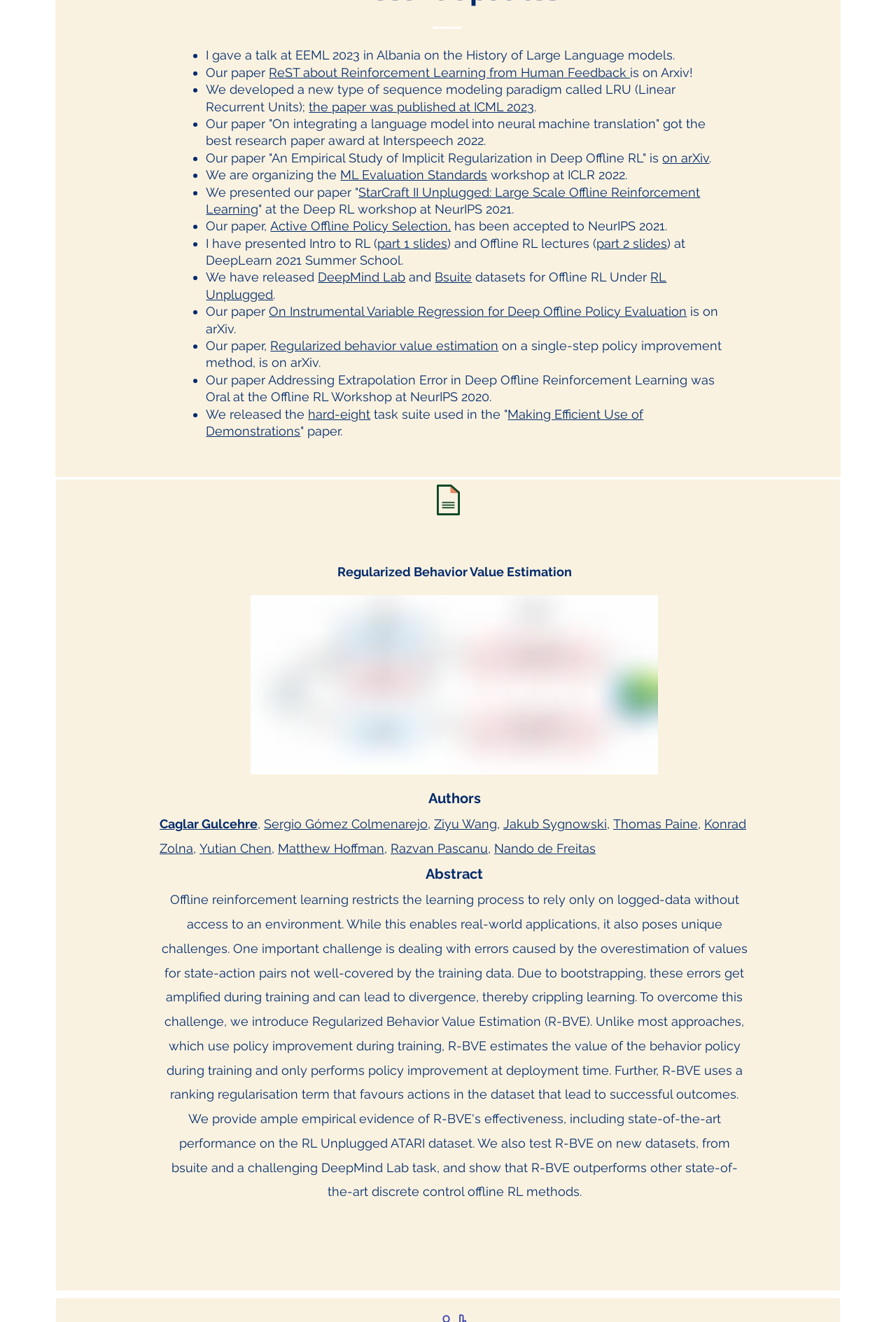What is the topic of the selected publication?
Refer to the image and provide a concise answer in one word or phrase.

Regularized Behavior Value Estimation